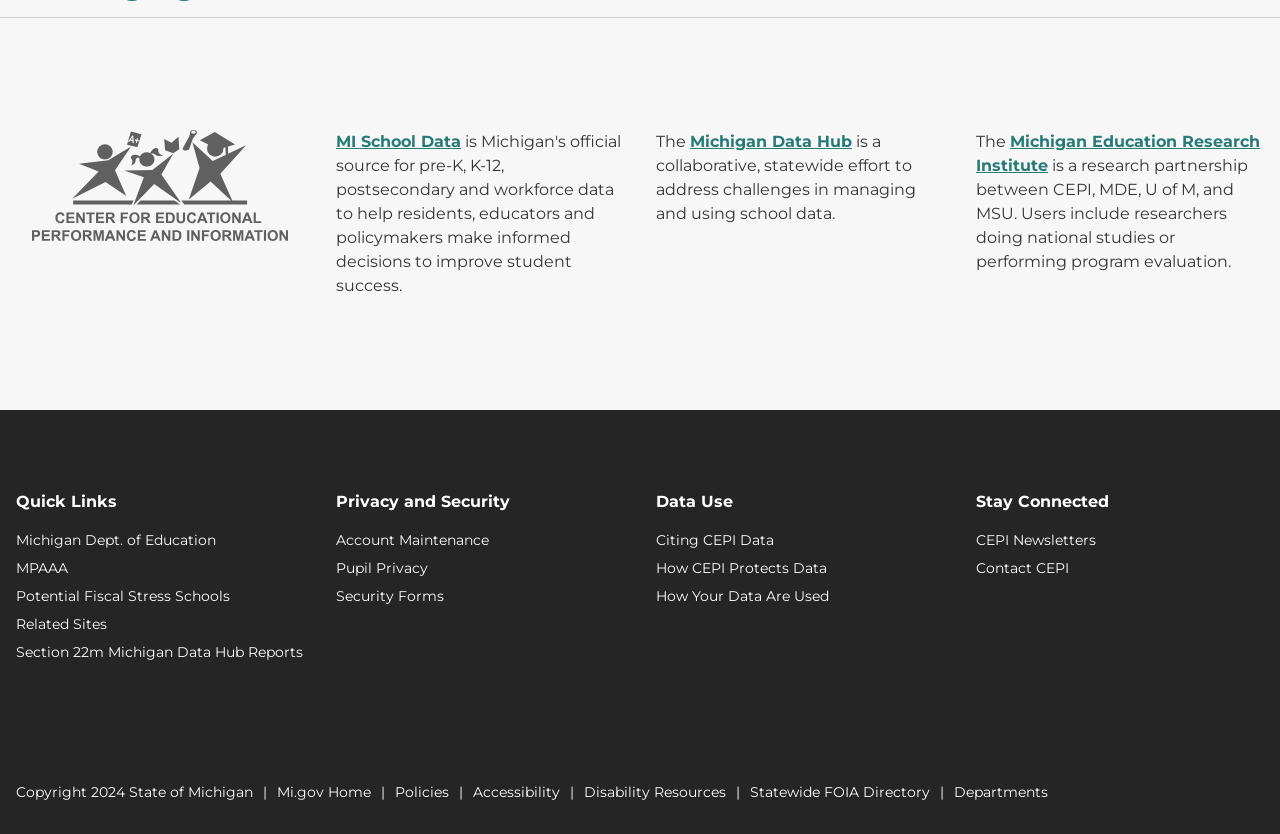Bounding box coordinates should be in the format (top-left x, top-left y, bottom-right x, bottom-right y) and all values should be floating point numbers between 0 and 1. Determine the bounding box coordinate for the UI element described as: Statewide FOIA Directory

[0.586, 0.939, 0.727, 0.96]